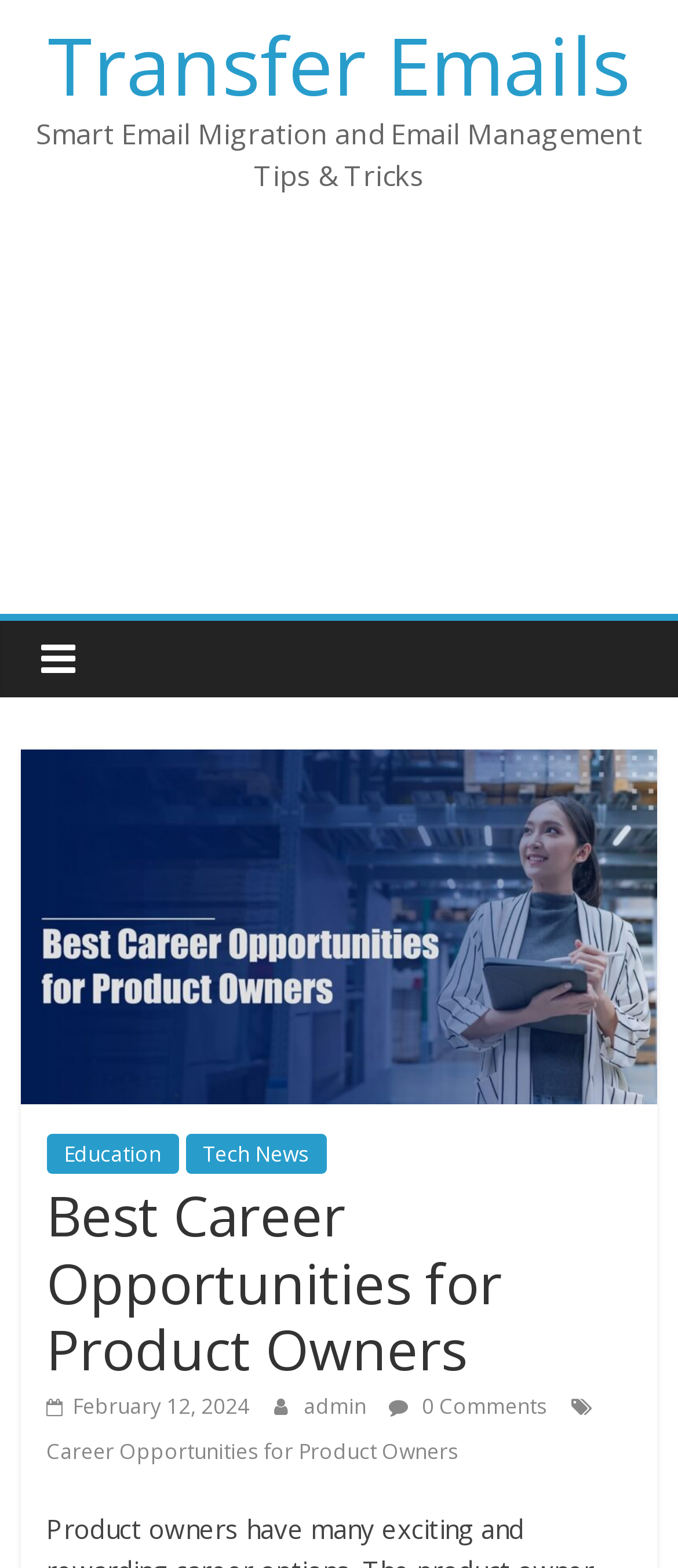Determine the bounding box of the UI component based on this description: "aria-label="Advertisement" name="aswift_1" title="Advertisement"". The bounding box coordinates should be four float values between 0 and 1, i.e., [left, top, right, bottom].

[0.0, 0.164, 1.0, 0.381]